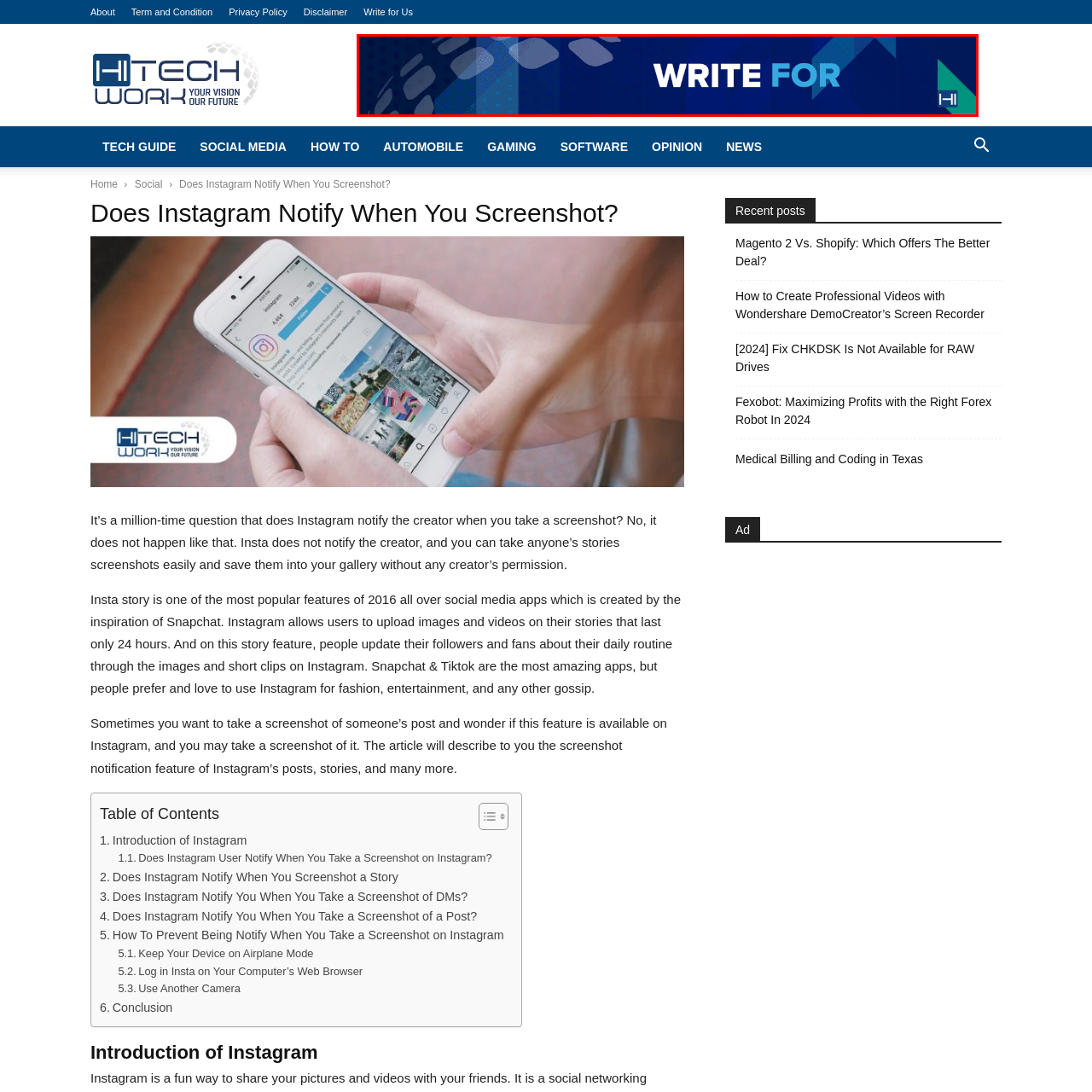What is the tone of the design?
Review the image encased within the red bounding box and supply a detailed answer according to the visual information available.

The caption describes the design as reflecting a professional yet approachable tone, which implies that the designer aimed to create a sense of credibility and expertise while also making the platform feel welcoming and inclusive to potential contributors.